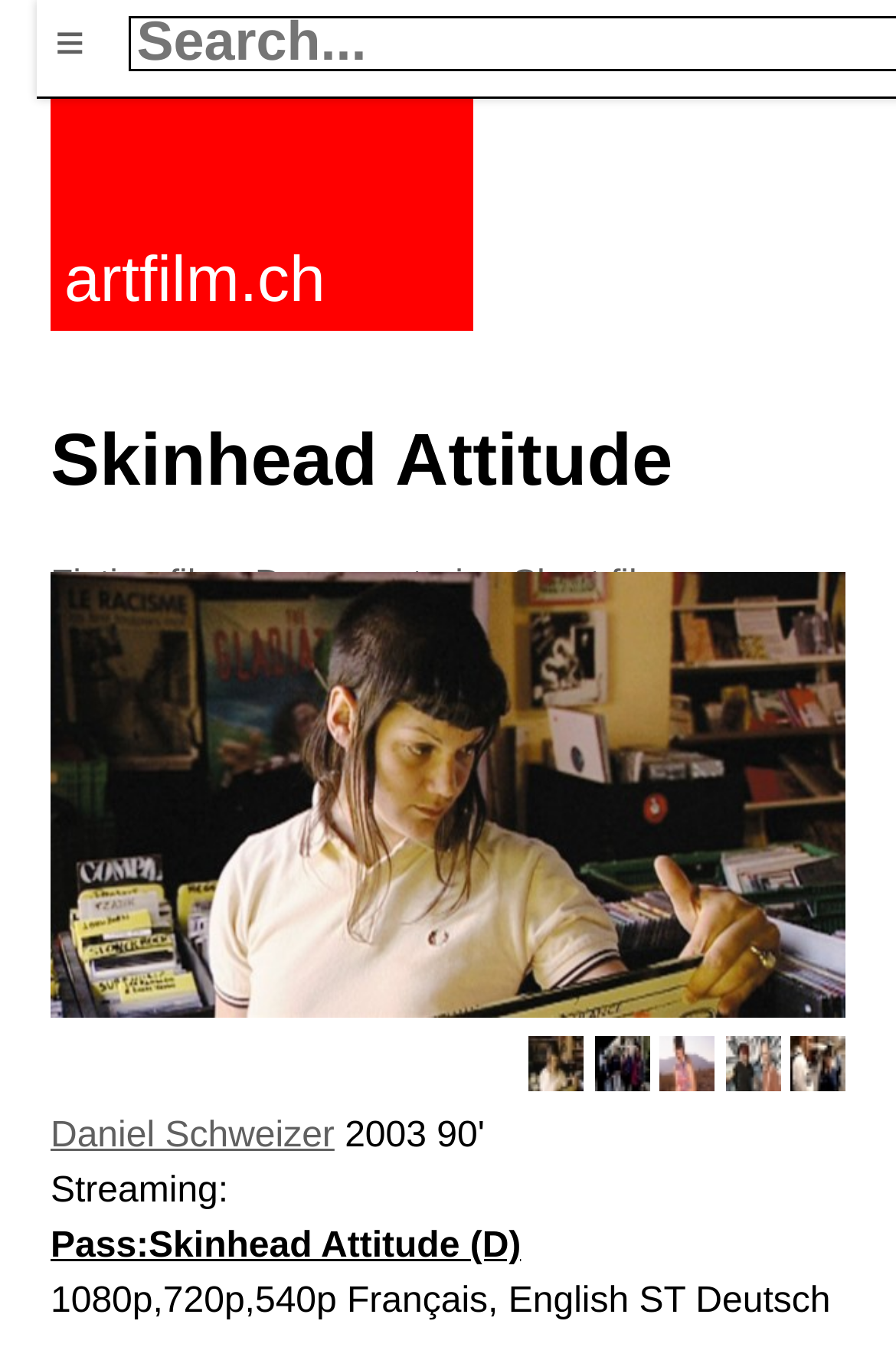Construct a thorough caption encompassing all aspects of the webpage.

The webpage is titled "Skinhead Attitude" and appears to be a video streaming platform. At the top left corner, there is a link with an icon "≡" which may be a menu or navigation button. Below this icon, there is a large article section that occupies most of the page.

The article section is headed by a title "Skinhead Attitude" in a prominent font size. Below the title, there are several links arranged horizontally, including "Daniel Schweizer", "Fiction films", "Documentaries", "Short films", "Collections", "Tags", "News", "F-Rated", "FAQ", "Contact", and "Maillist". These links are likely categories or genres for the video content.

Further down, there is a section with a label "Streaming:" followed by a link "Pass:Skinhead Attitude (D)" and a description of the video quality and languages available, including 1080p, 720p, 540p, and subtitles in French, English, and German.

On the right side of the page, there are several more links, including "Cart", "Terms+conditions", "Buy", "Activate", and "Subscription". These links are likely related to user accounts, purchases, and subscriptions.

At the bottom of the page, there is a static text displaying the IP address "14.103.11.0". Overall, the webpage appears to be a video streaming platform with various categories, video quality options, and user account management features.